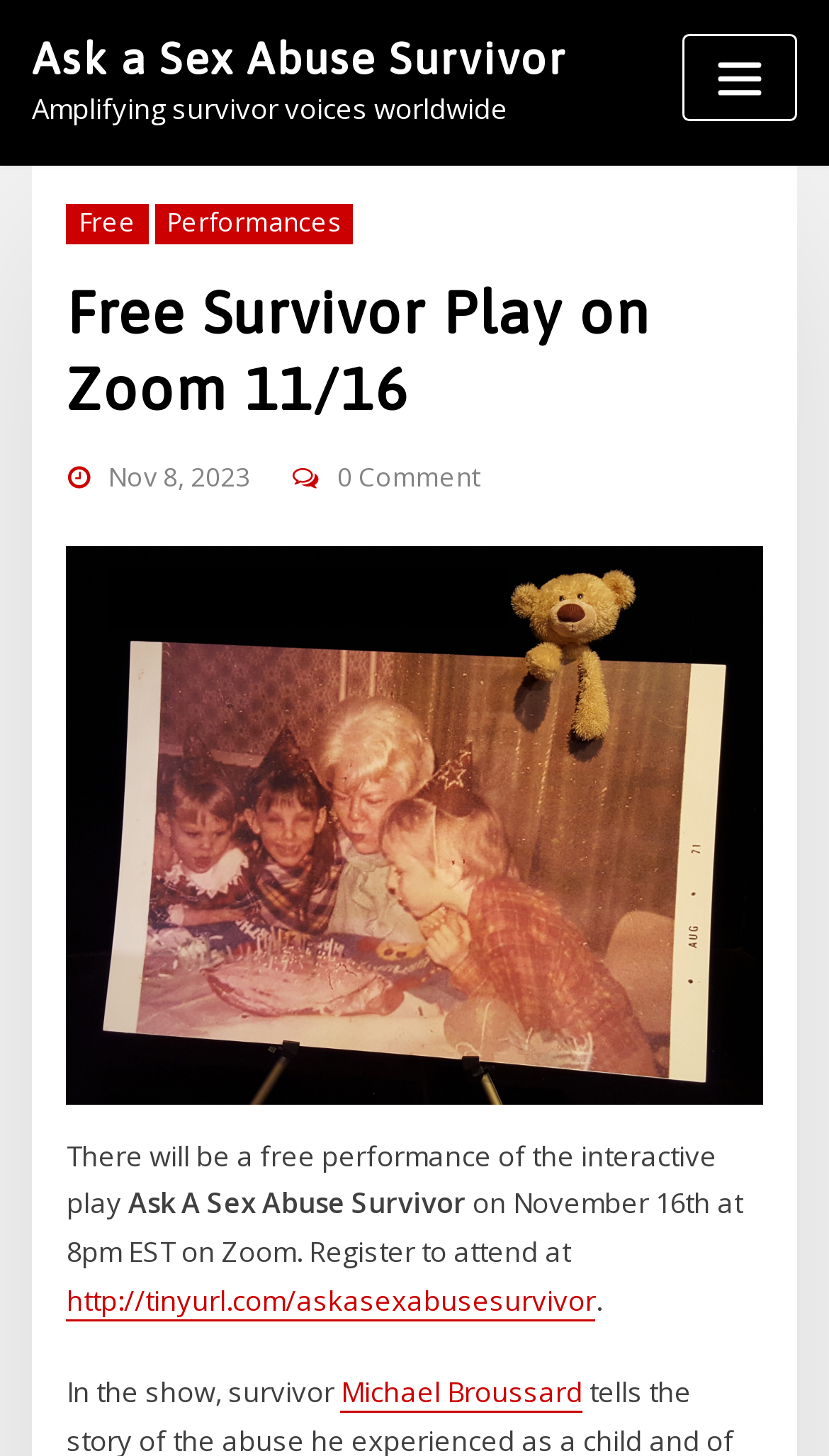Generate an in-depth caption that captures all aspects of the webpage.

The webpage is about performances related to asking a sex abuse survivor, with a focus on amplifying survivor voices worldwide. At the top, there is a heading "Ask a Sex Abuse Survivor" with a link to the same title. Below this, there is a static text "Amplifying survivor voices worldwide".

On the top right, there is a button "Toggle navigation" which, when expanded, reveals links to "Free" and "Performances". Below this navigation button, there is a header section with a heading "Free Survivor Play on Zoom 11/16" which is a link. This heading is followed by a link to the date "Nov 8, 2023", and another link to "0 Comment".

Below the header section, there is a figure with an image of playwright Michael Broussard as a child, which is also a link. To the right of the image, there are several blocks of static text describing a free performance of an interactive play "Ask A Sex Abuse Survivor" on November 16th at 8pm EST on Zoom, with a link to register to attend. The text also mentions the playwright Michael Broussard.